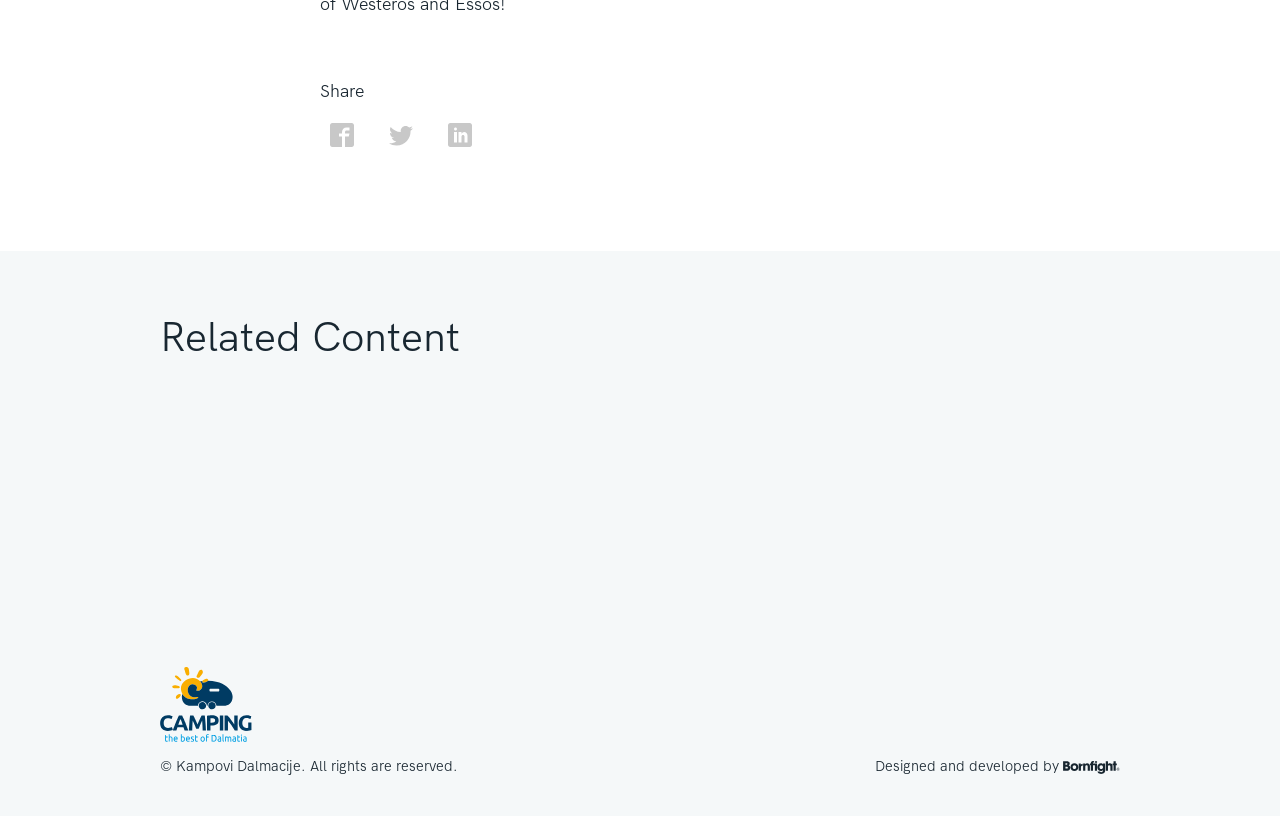Using the elements shown in the image, answer the question comprehensively: How many related content links are present?

I counted the number of links with the 'Više detalja' text, which indicates that there are two related content links present on the webpage.